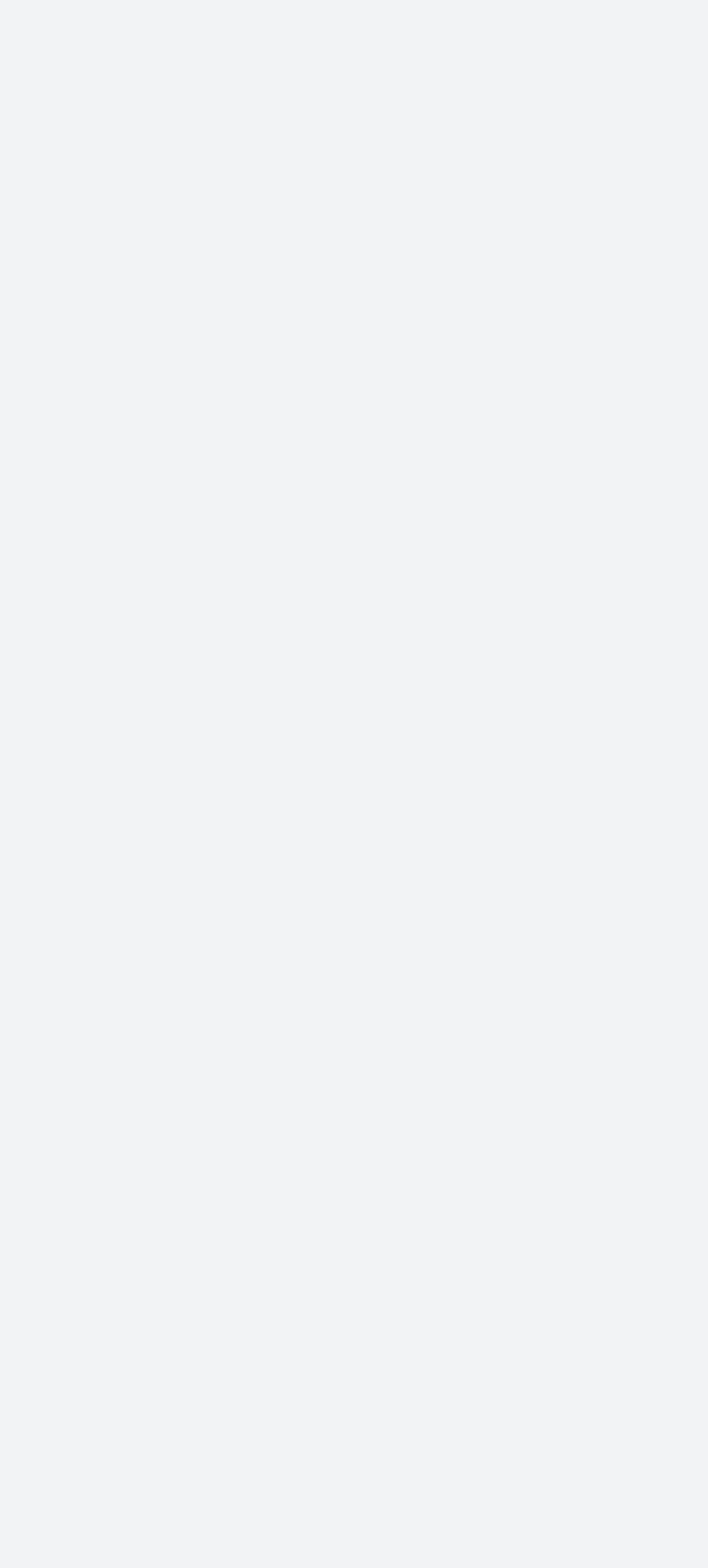Show the bounding box coordinates of the region that should be clicked to follow the instruction: "Select options for “Cohiba Robustos”."

[0.118, 0.272, 0.26, 0.314]